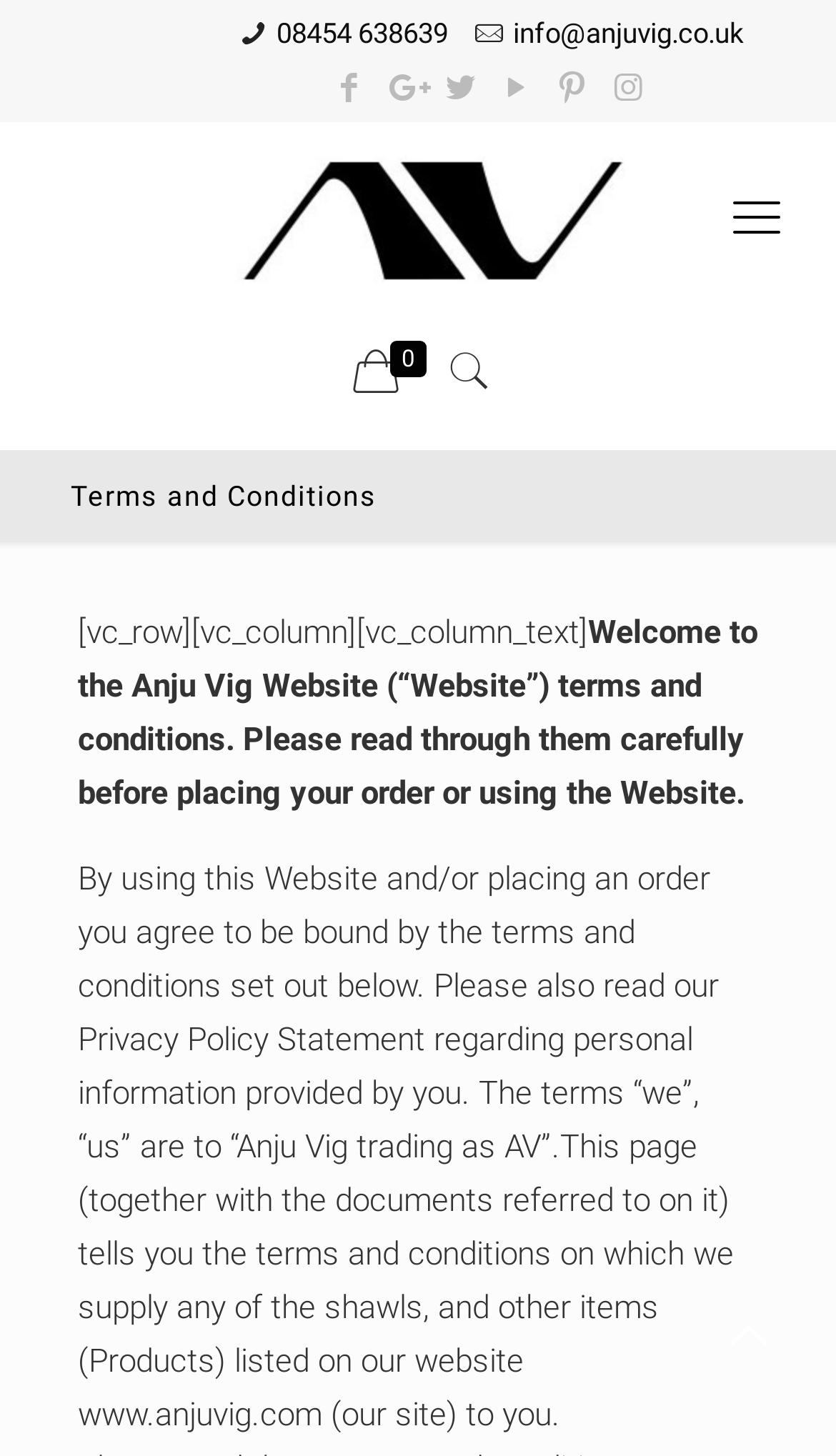What is the purpose of the webpage?
Provide a concise answer using a single word or phrase based on the image.

Terms and Conditions